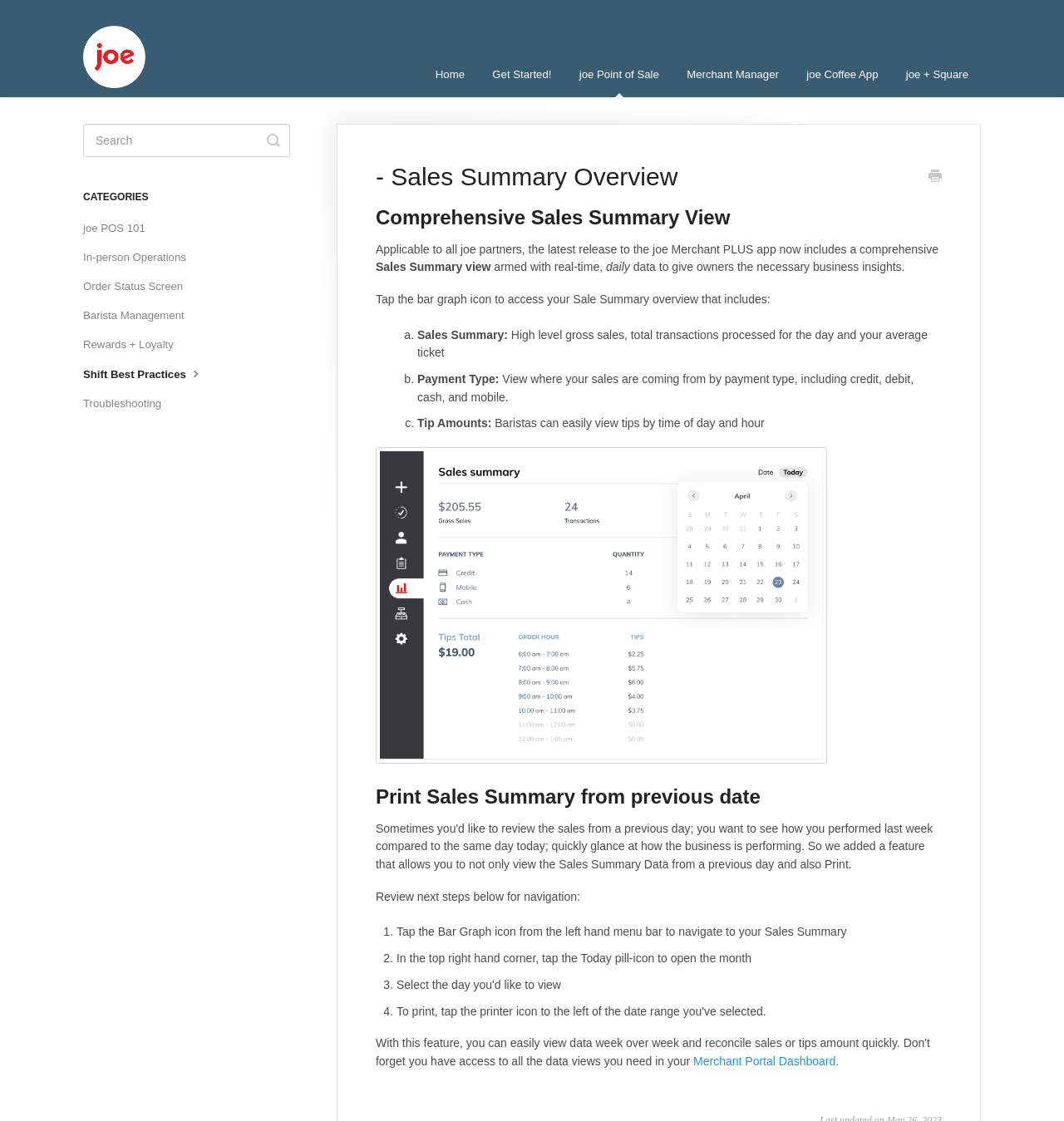Please find the bounding box coordinates of the clickable region needed to complete the following instruction: "Leave a comment on the post 'Hello world!' ". The bounding box coordinates must consist of four float numbers between 0 and 1, i.e., [left, top, right, bottom].

None